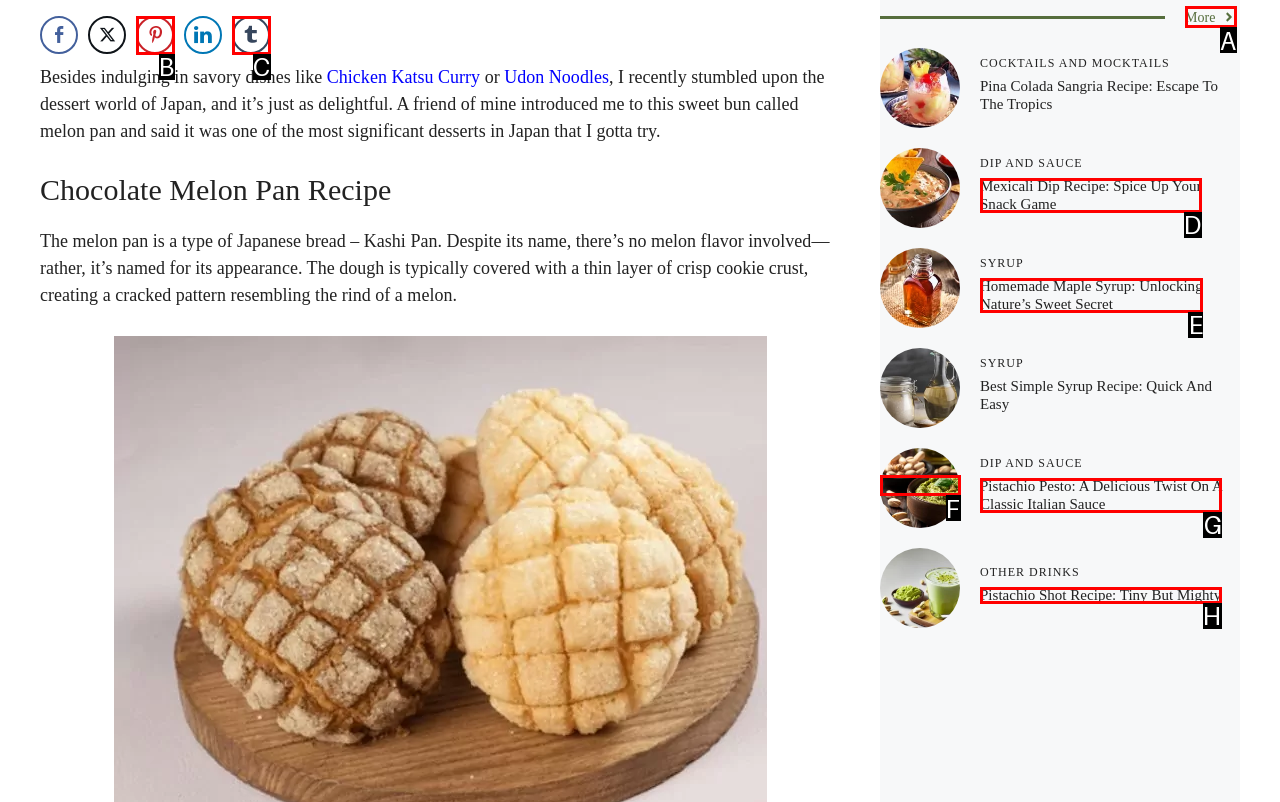Based on the description alt="Pistachio pesto", identify the most suitable HTML element from the options. Provide your answer as the corresponding letter.

F